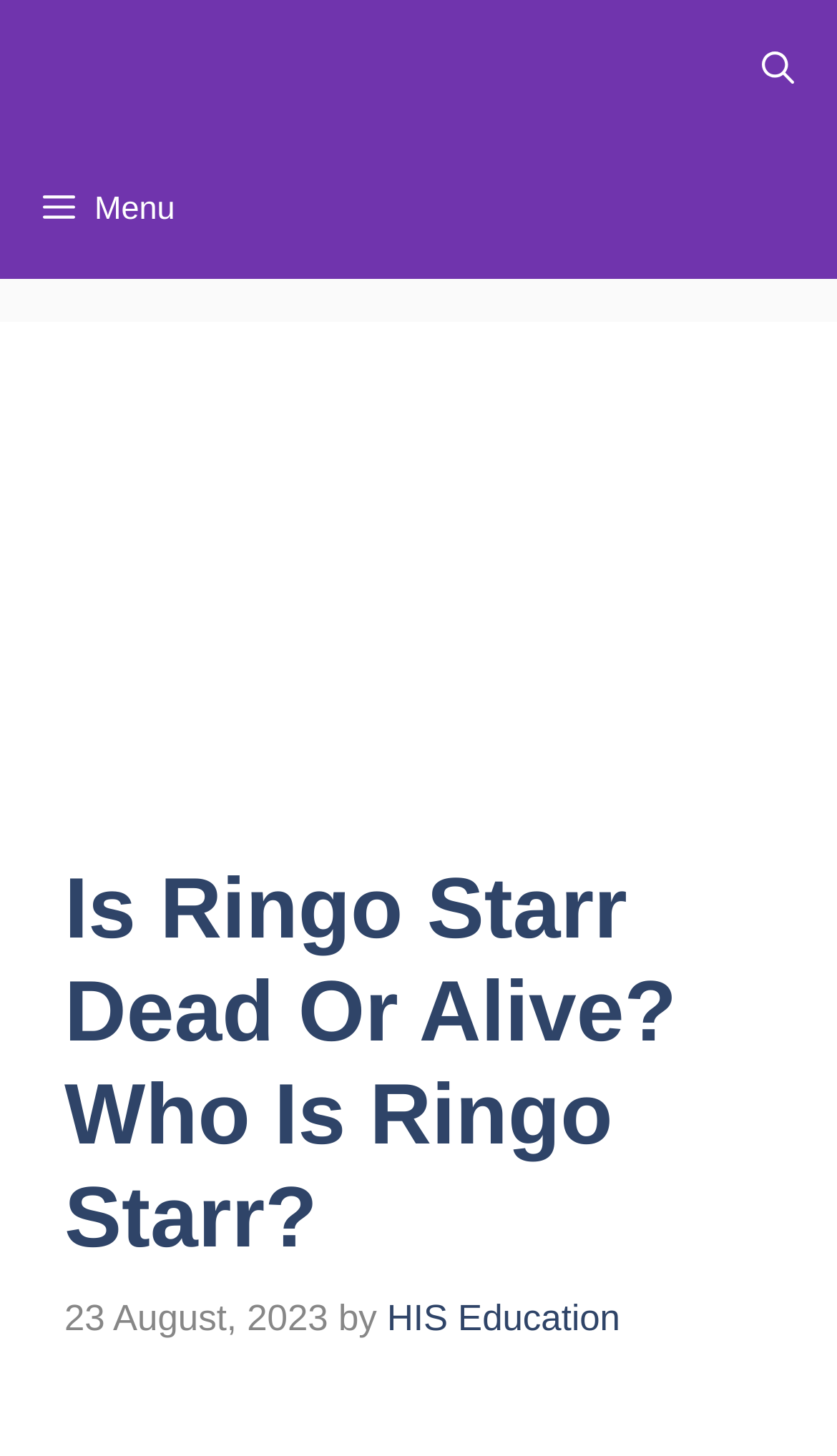What is the topic of the article?
Using the information from the image, provide a comprehensive answer to the question.

I determined the topic of the article by looking at the heading, which contains the text 'Is Ringo Starr Dead Or Alive? Who Is Ringo Starr?'. This suggests that the article is about Ringo Starr, a legendary Beatles drummer.